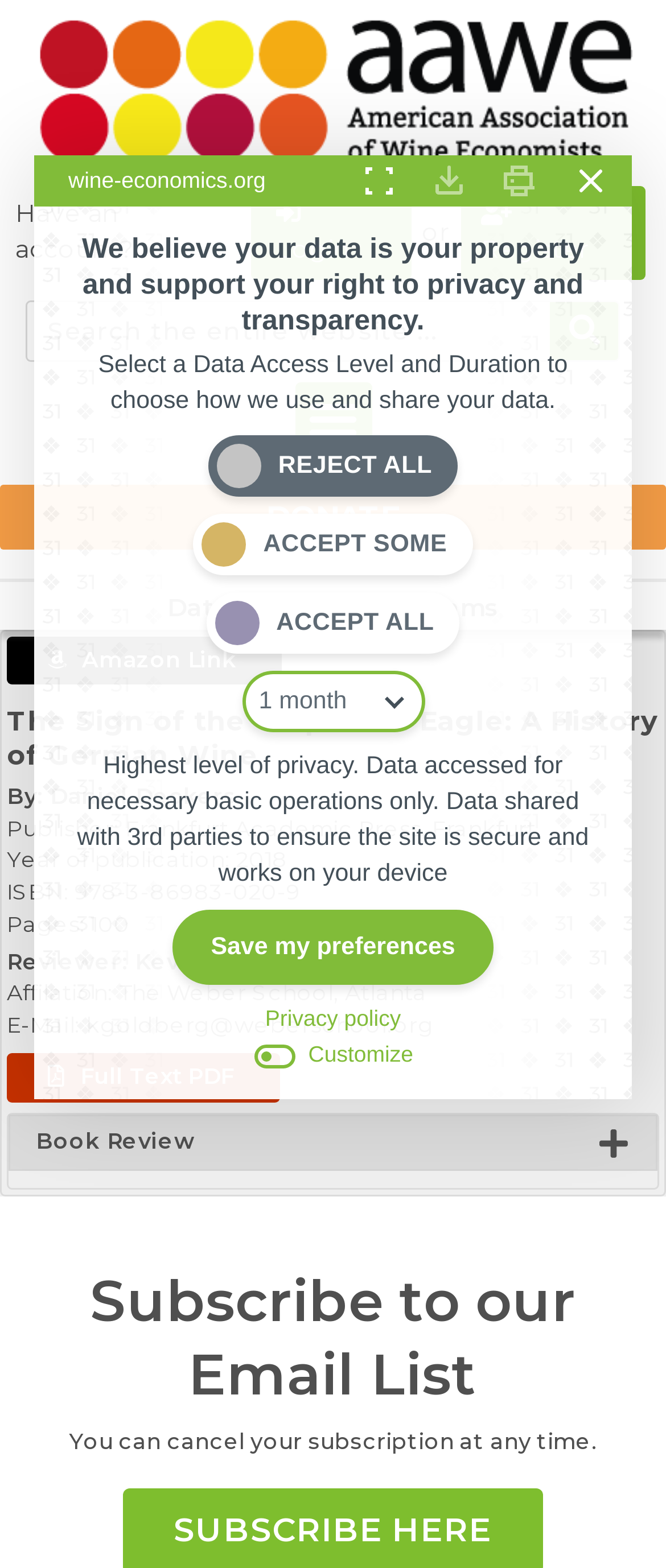Please specify the bounding box coordinates for the clickable region that will help you carry out the instruction: "Subscribe to the email list".

[0.026, 0.806, 0.974, 0.9]